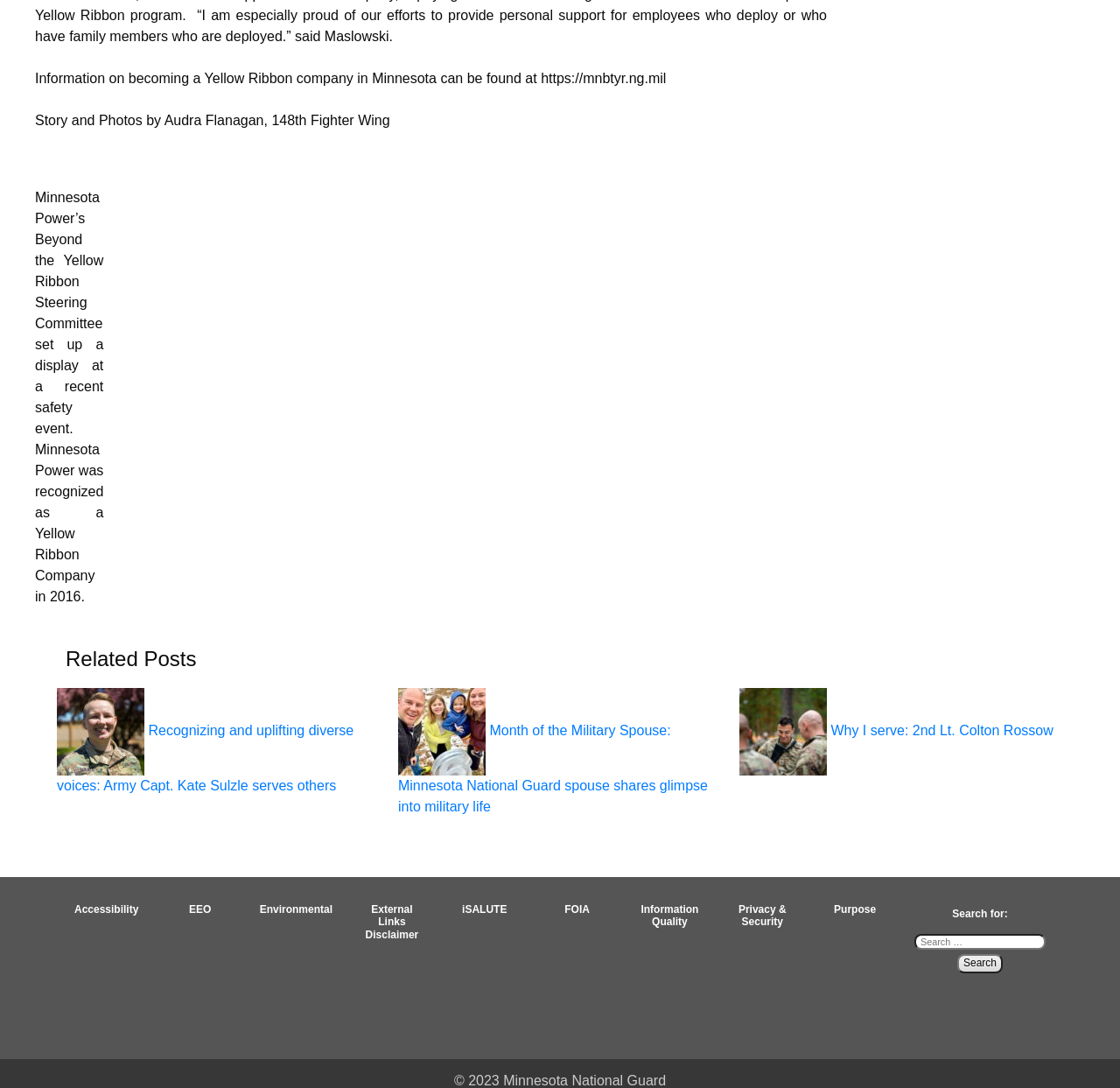Bounding box coordinates should be in the format (top-left x, top-left y, bottom-right x, bottom-right y) and all values should be floating point numbers between 0 and 1. Determine the bounding box coordinate for the UI element described as: FOIA

[0.486, 0.83, 0.545, 0.842]